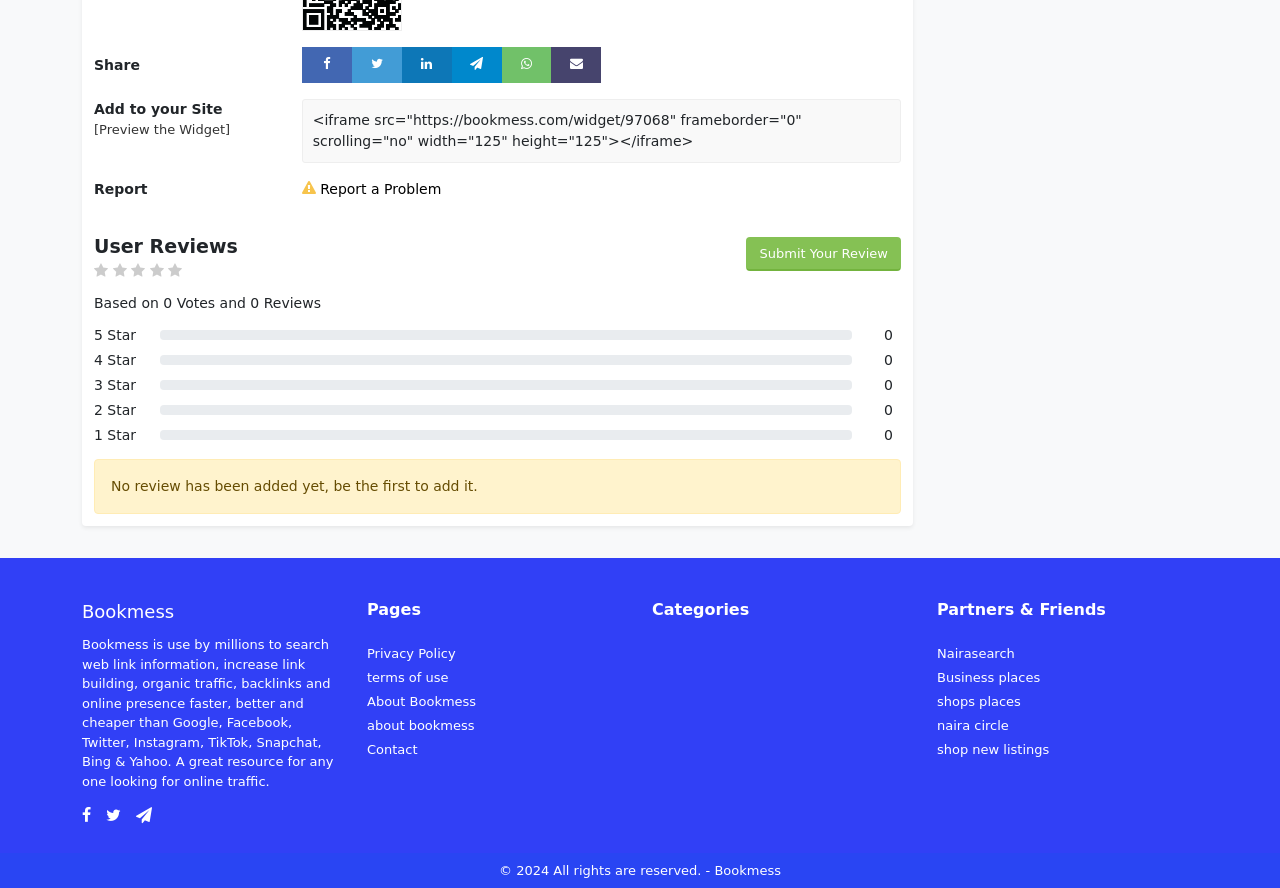Pinpoint the bounding box coordinates of the clickable area necessary to execute the following instruction: "Report a problem". The coordinates should be given as four float numbers between 0 and 1, namely [left, top, right, bottom].

[0.236, 0.204, 0.345, 0.222]